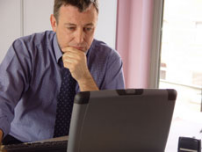What field of work might the man be in?
Using the image, respond with a single word or phrase.

Psychology or law enforcement